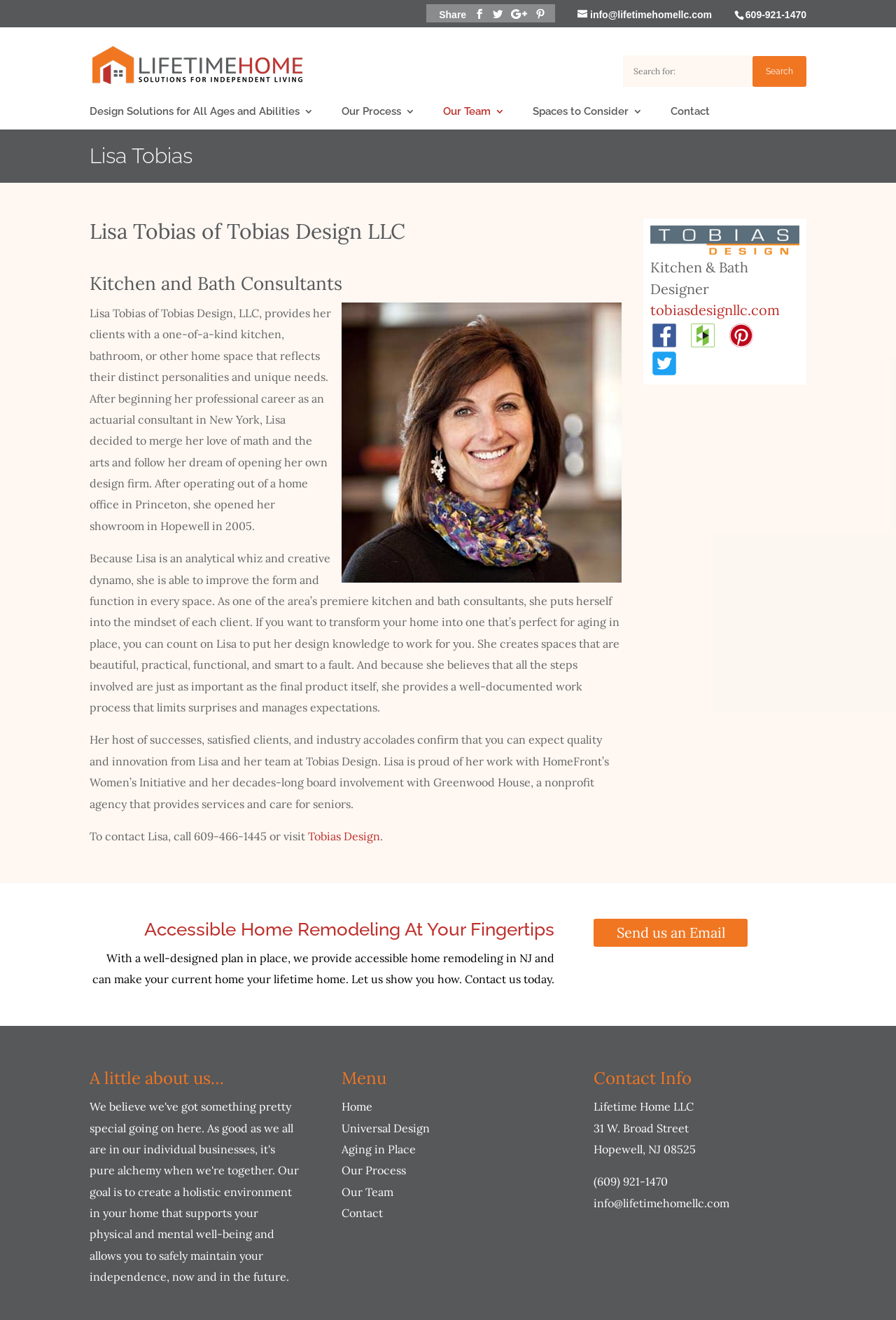Find the bounding box coordinates of the element's region that should be clicked in order to follow the given instruction: "Contact Lisa Tobias". The coordinates should consist of four float numbers between 0 and 1, i.e., [left, top, right, bottom].

[0.748, 0.081, 0.792, 0.098]